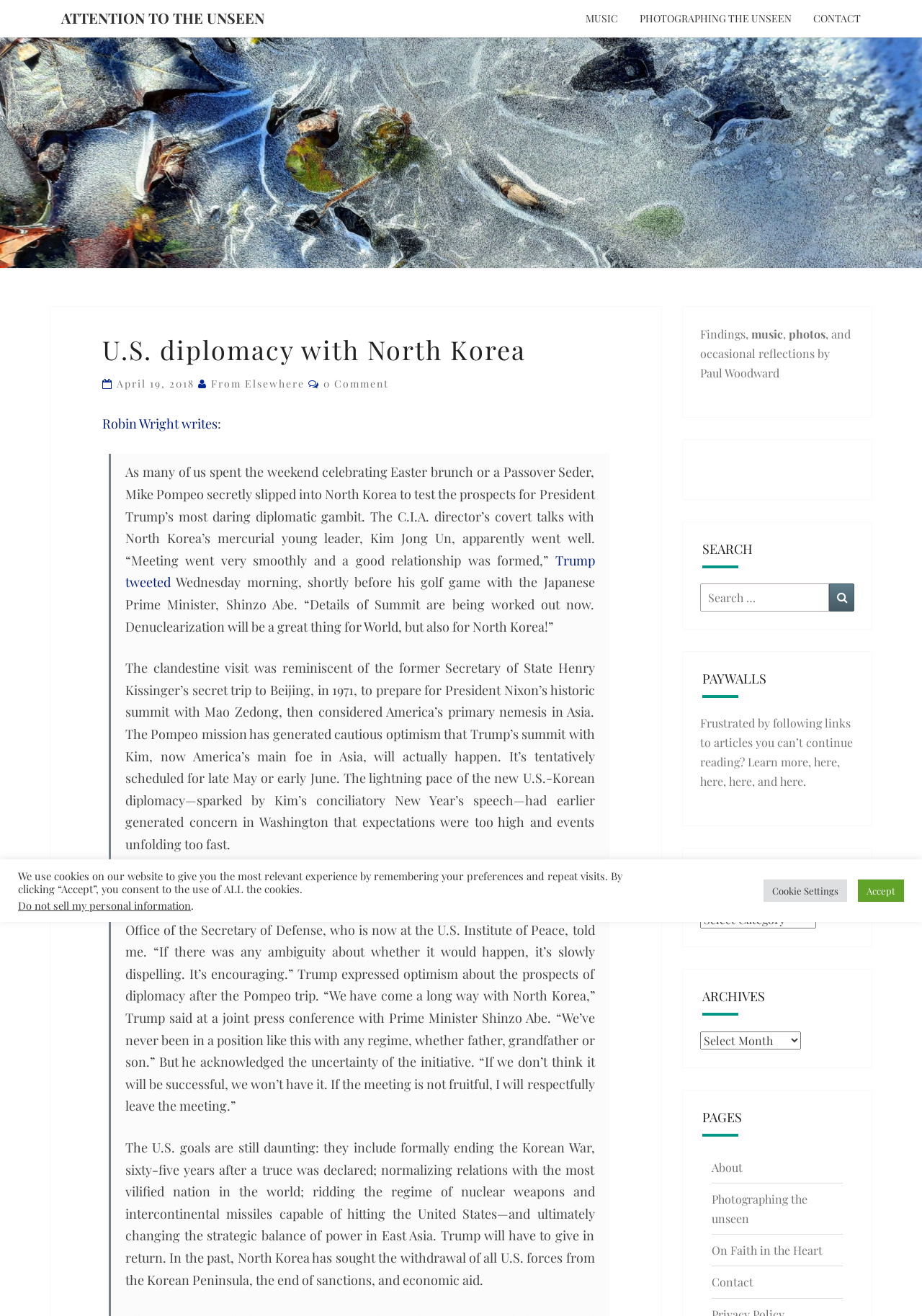Provide a thorough description of the webpage's content and layout.

This webpage is about U.S. diplomacy with North Korea, with a focus on a specific article written by Robin Wright. At the top of the page, there are four links: "ATTENTION TO THE UNSEEN", "MUSIC", "PHOTOGRAPHING THE UNSEEN", and "CONTACT". Below these links, there is a heading "ATTENTION TO THE UNSEEN" followed by a subheading "U.S. diplomacy with North Korea". 

The main article is written by Robin Wright and starts with a brief introduction about Mike Pompeo's secret visit to North Korea. The article is divided into several paragraphs, discussing the prospects of President Trump's diplomatic gambit with North Korea, the clandestine visit, and the cautious optimism surrounding the upcoming summit between Trump and Kim Jong Un. 

On the right side of the page, there are several sections, including "Findings", "SEARCH", "PAYWALLS", "CATEGORIES", "ARCHIVES", and "PAGES". The "Findings" section has links to "music" and "photos", as well as a brief description by Paul Woodward. The "SEARCH" section has a search bar and a button to search for specific terms. The "PAYWALLS" section discusses the frustration of following links to articles that are behind paywalls and provides links to learn more. The "CATEGORIES" and "ARCHIVES" sections have dropdown menus to select specific categories and archives. The "PAGES" section has links to "About", "Photographing the unseen", "On Faith in the Heart", and "Contact".

At the bottom of the page, there is a notice about the use of cookies on the website, with options to accept, set cookie settings, or learn more about not selling personal information.